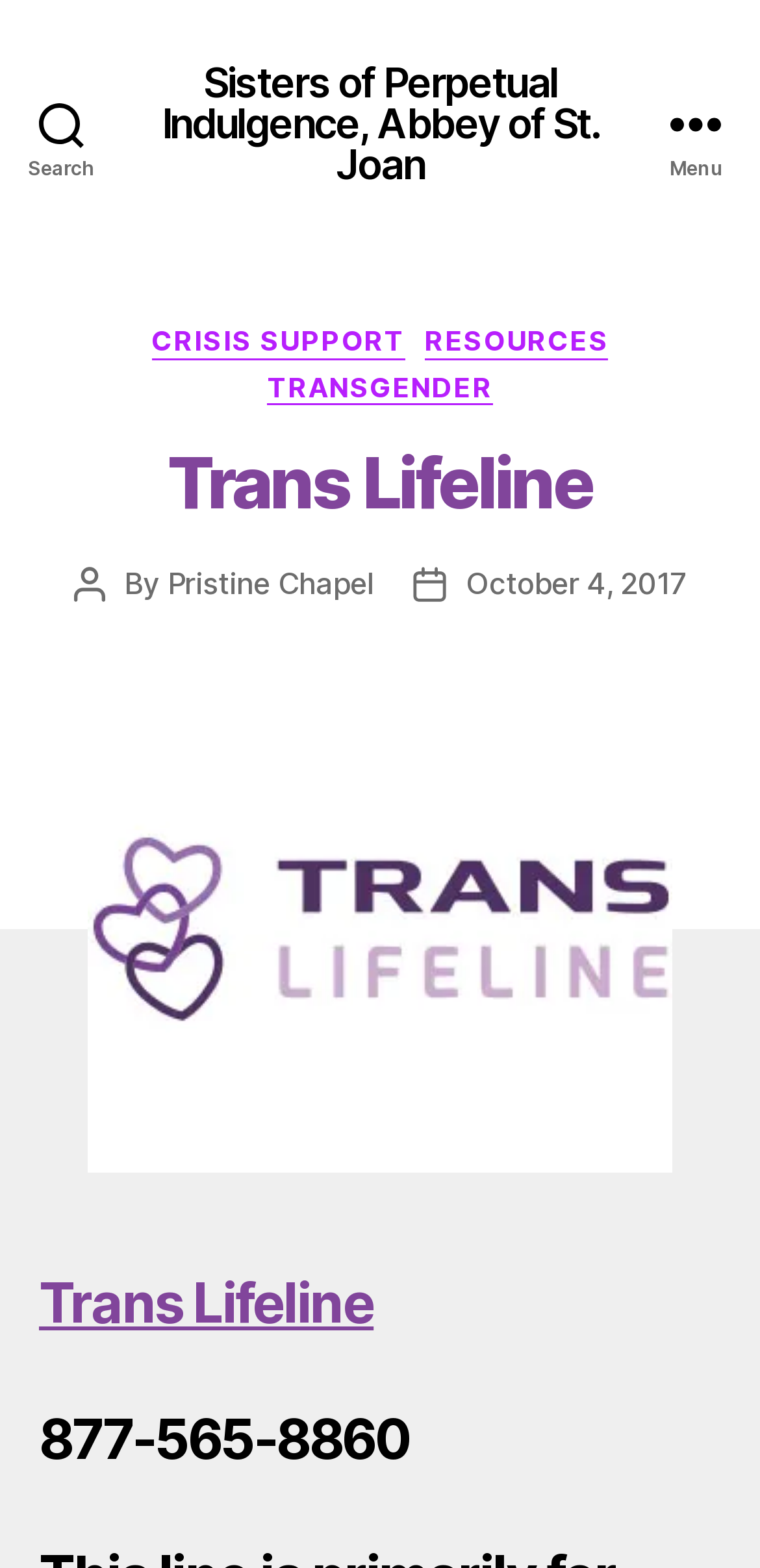Predict the bounding box of the UI element based on this description: "Transgender".

[0.352, 0.235, 0.648, 0.258]